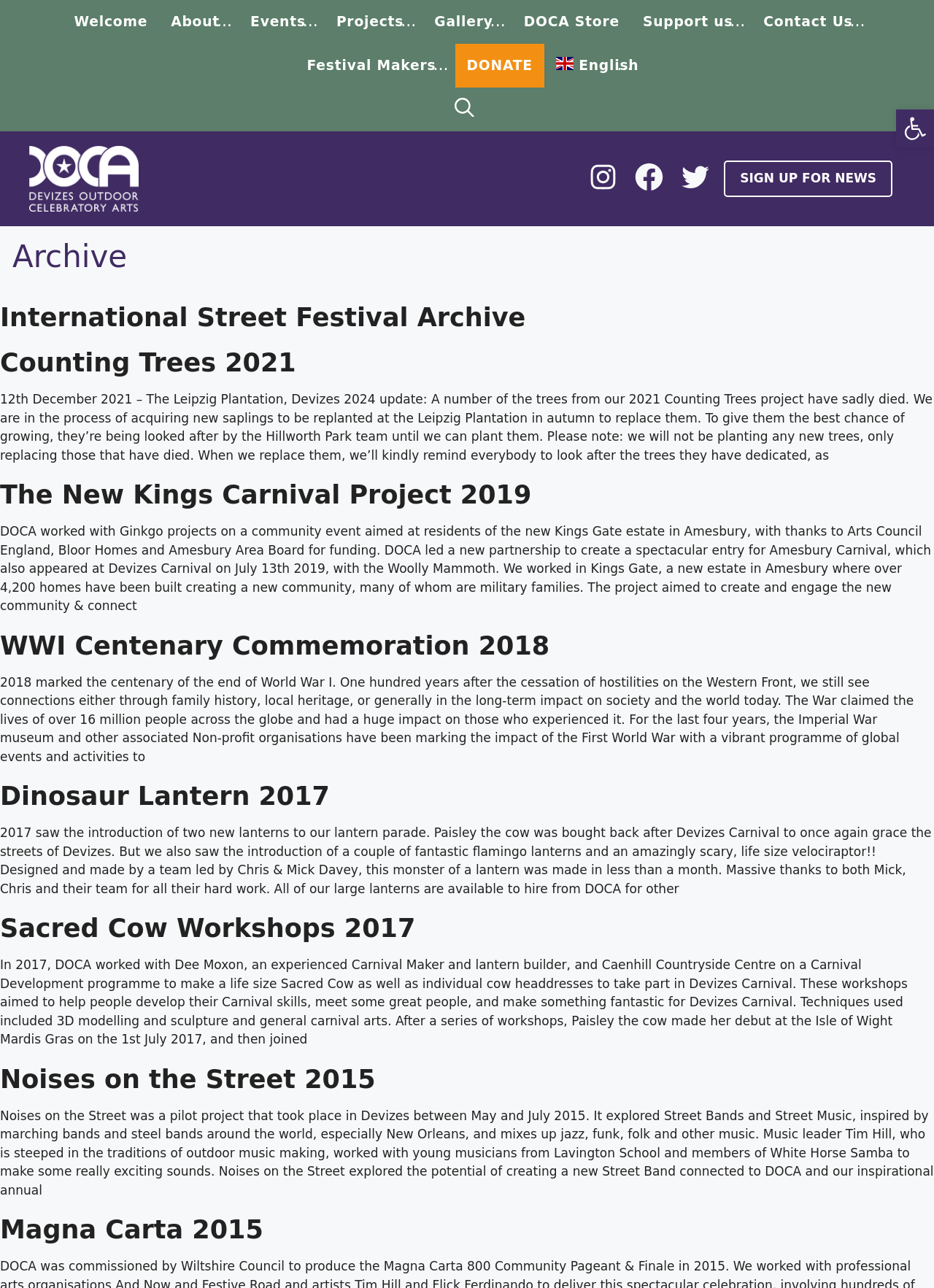Create a detailed narrative describing the layout and content of the webpage.

The webpage is about Devizes Outdoor Celebratory Arts (DOCA), an organization that brings high-quality community-focused arts to Devizes and the West Country. At the top of the page, there is a navigation menu with links to various sections, including "Welcome", "About", "Events", "Projects", "Gallery", "DOCA Store", "Support us", "Contact Us", "Festival Makers", and "DONATE". 

Below the navigation menu, there is a banner with the organization's name and a link to its Instagram, Facebook, and Twitter accounts. 

The main content of the page is an archive of past events and projects, with each article featuring a heading, a brief description, and a link to learn more. The articles are arranged in a vertical layout, with the most recent ones at the top. 

There are six articles in total, each describing a different project or event, including the International Street Festival Archive, Counting Trees 2021, The New Kings Carnival Project 2019, WWI Centenary Commemoration 2018, Dinosaur Lantern 2017, and Sacred Cow Workshops 2017. 

Each article includes a heading, a brief description, and a link to learn more. The descriptions provide details about the projects, including the goals, outcomes, and participants involved. There are also images and icons scattered throughout the page, including an image of the organization's logo, an accessibility tools icon, and social media icons.